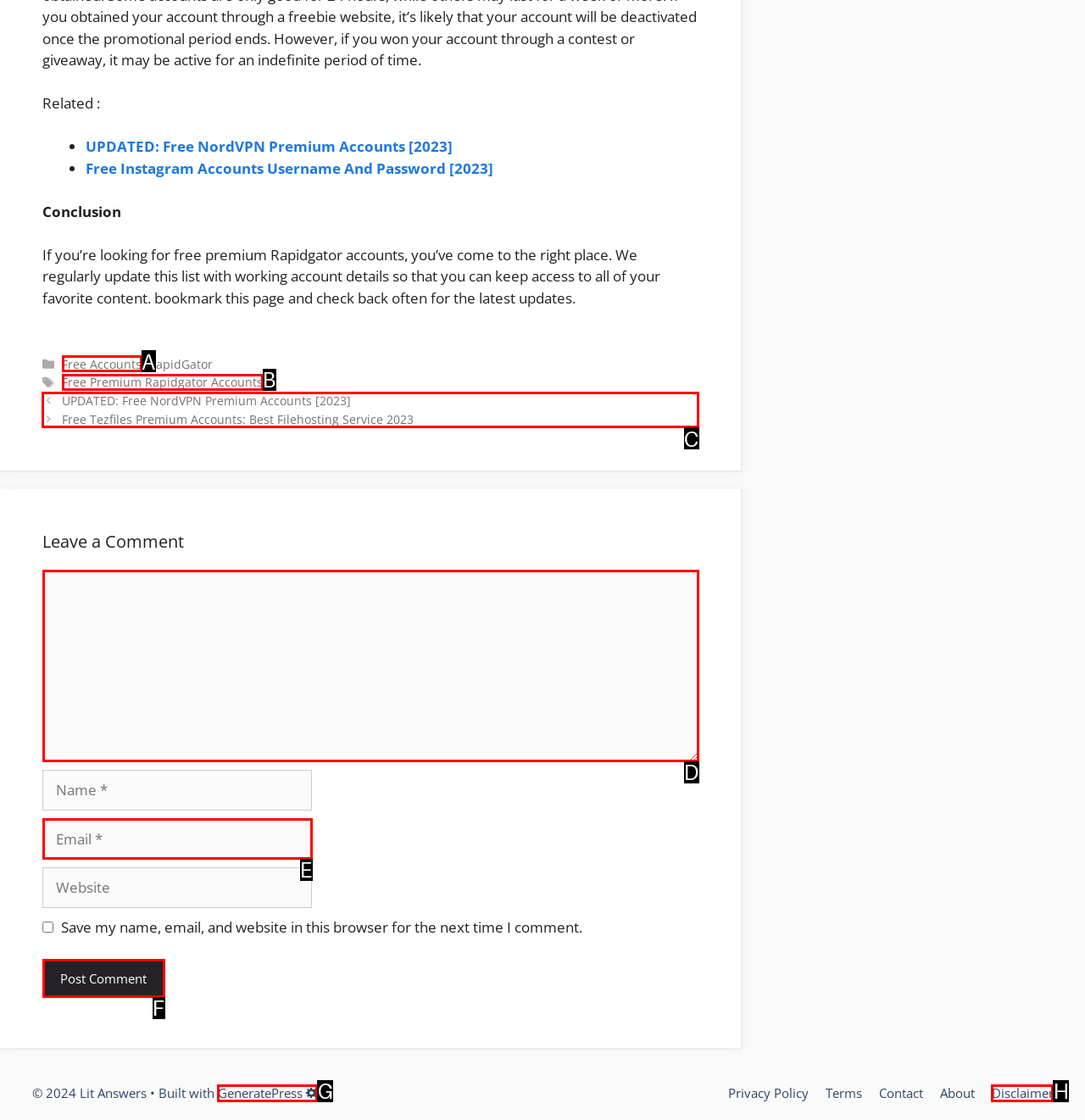Choose the UI element to click on to achieve this task: Click on the link to view posts. Reply with the letter representing the selected element.

C